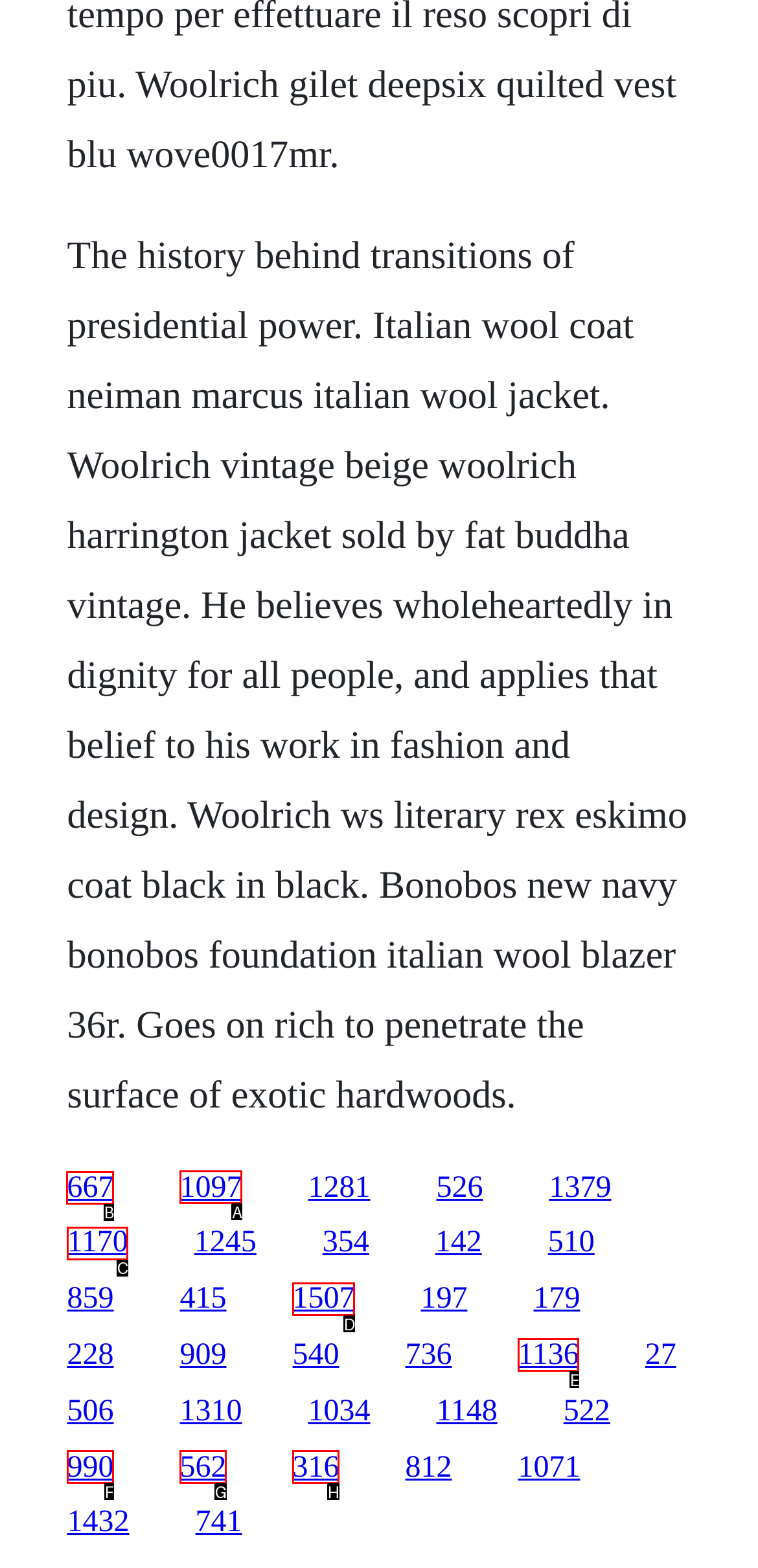Identify the correct UI element to click on to achieve the following task: Click the link about Italian wool coat Respond with the corresponding letter from the given choices.

B